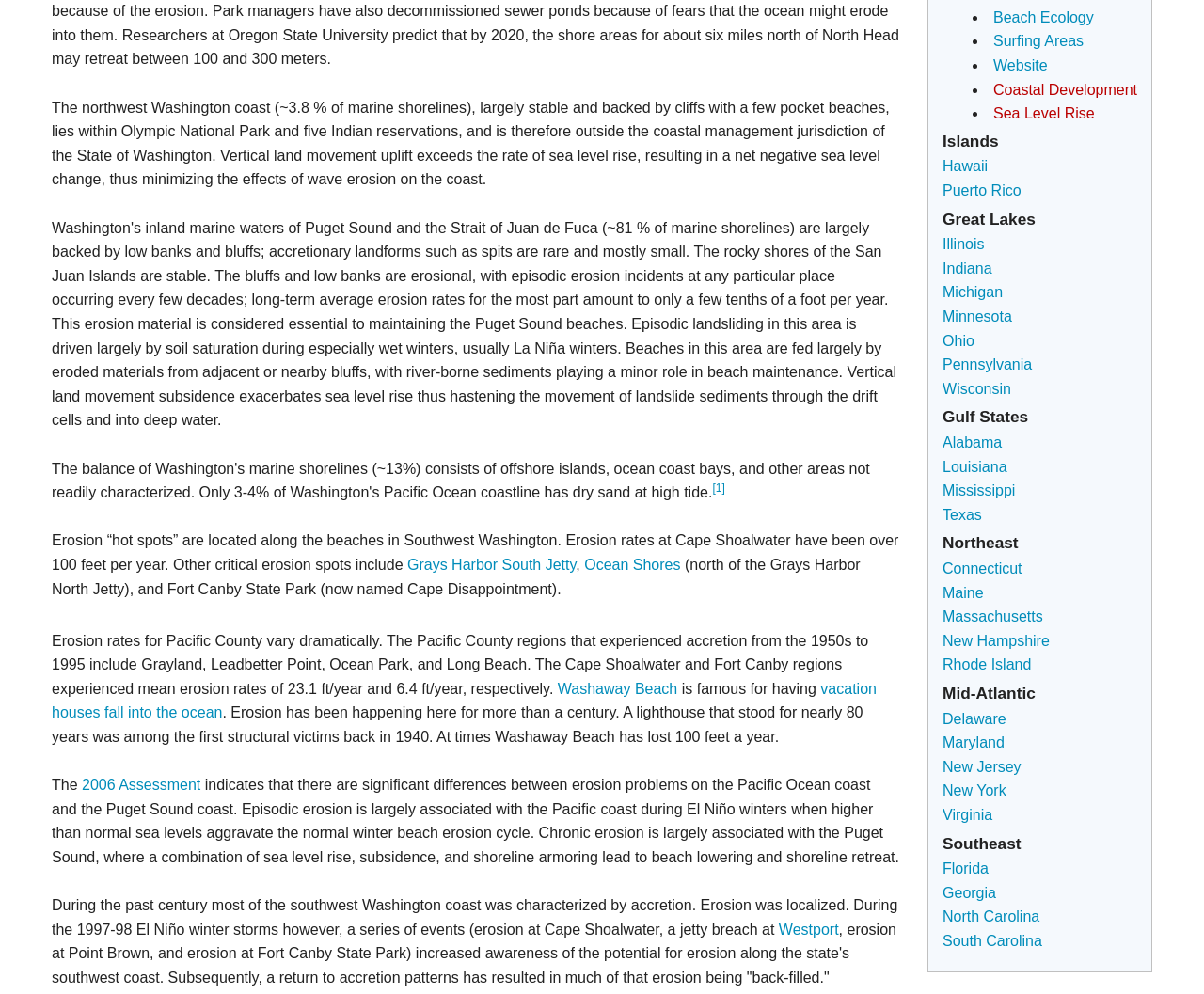Locate the UI element described by Indiana in the provided webpage screenshot. Return the bounding box coordinates in the format (top-left x, top-left y, bottom-right x, bottom-right y), ensuring all values are between 0 and 1.

[0.783, 0.262, 0.824, 0.278]